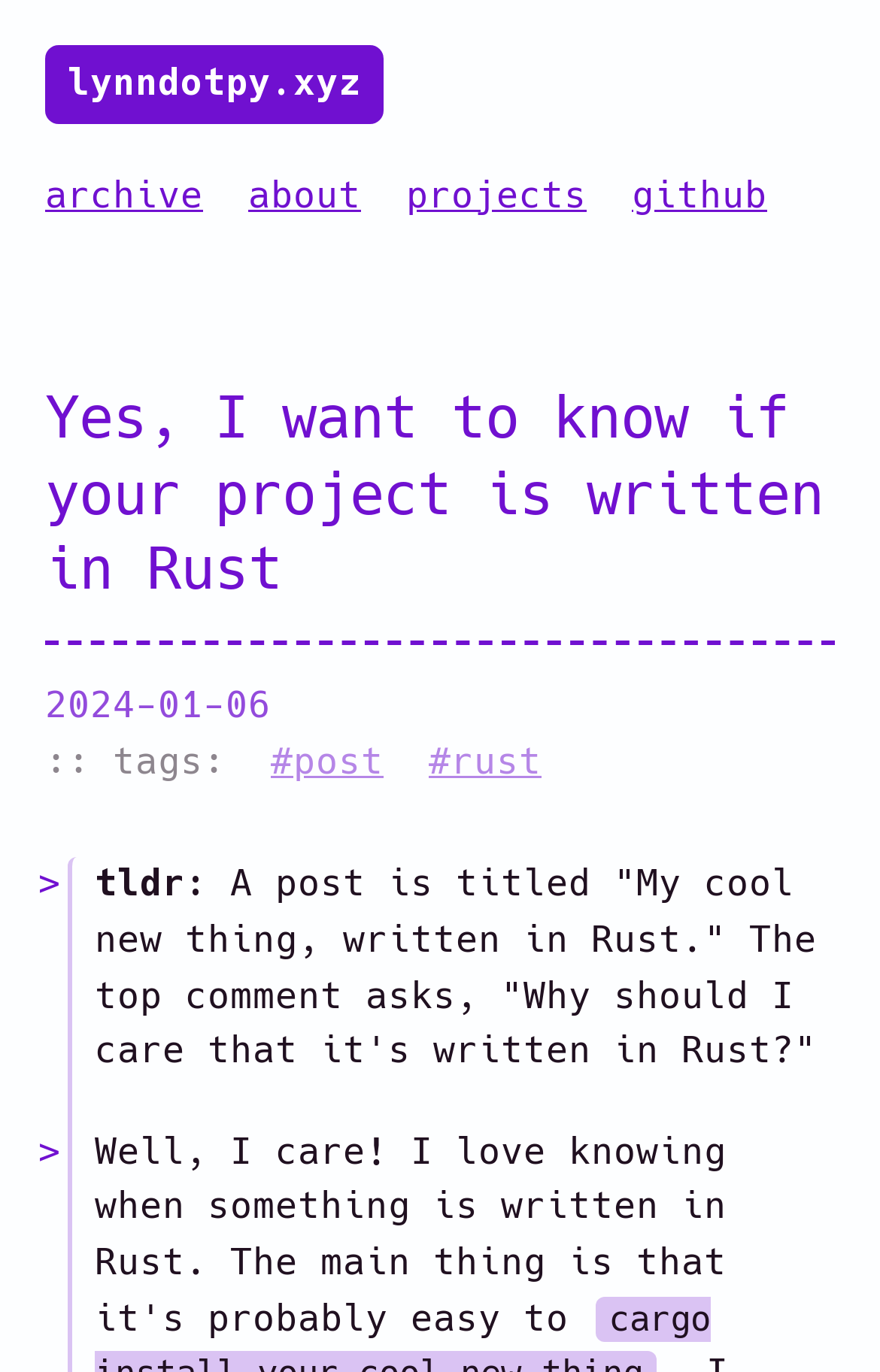What is the date of the post?
Please provide an in-depth and detailed response to the question.

I found the date of the post by looking at the static text element located at [0.051, 0.498, 0.308, 0.529] which contains the text '2024-01-06'.